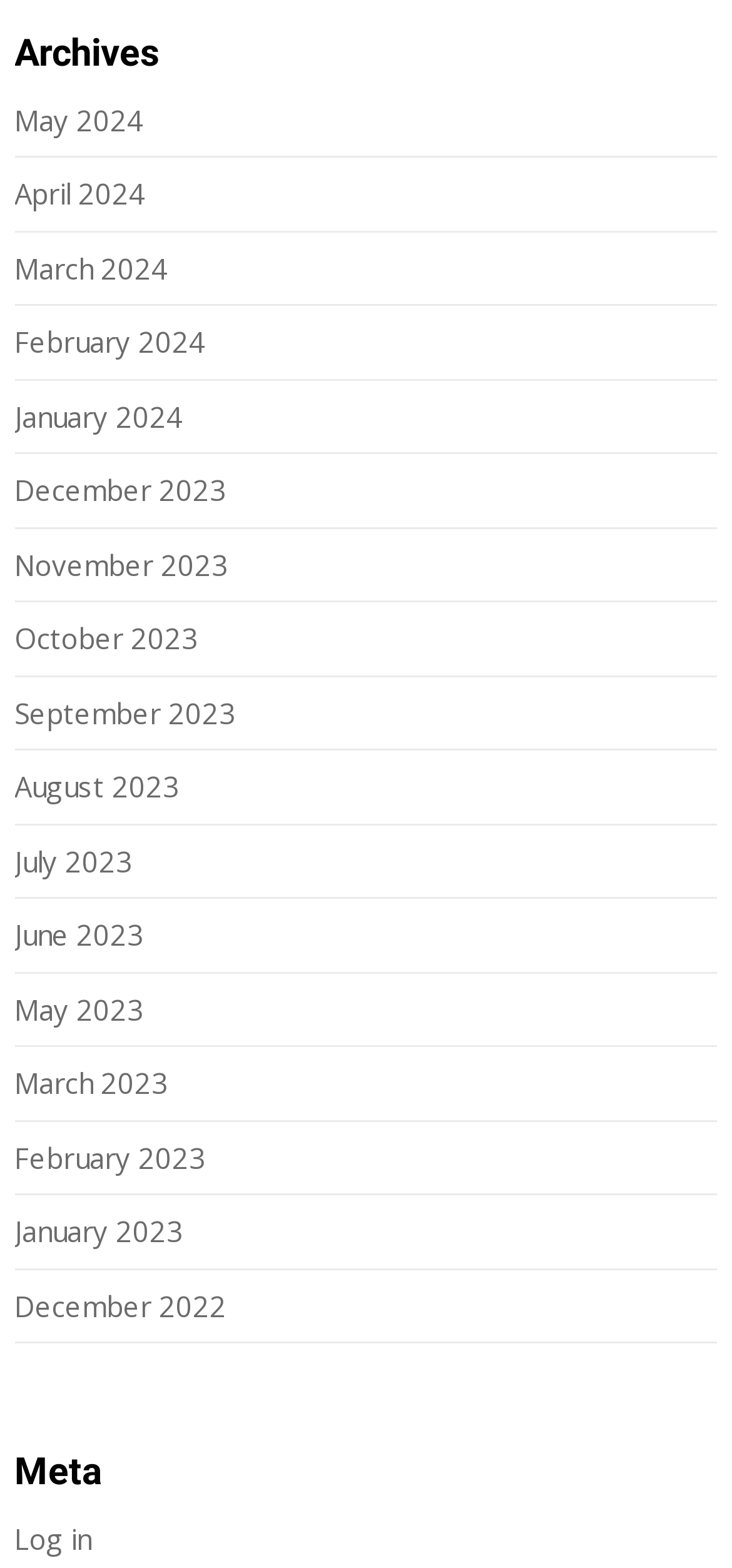How many months are listed?
Using the image, provide a concise answer in one word or a short phrase.

15